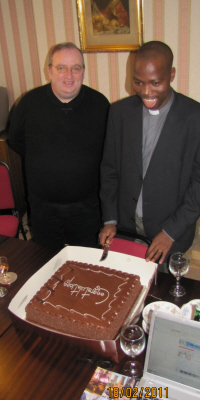Provide an in-depth description of the image you see.

The image features two priests celebrating a special occasion with a large, decorated cake placed on a table. On the left stands a smiling man with glasses, dressed in traditional clerical attire, while on the right, another man in a dark suit, wearing clerical attire, is joyfully preparing to cut the cake. The cake is adorned with the word "Congratulations" elegantly written on top, suggesting a moment of celebration or achievement. This moment is set in a warmly decorated room, characterized by striped wallpaper, capturing an atmosphere of joy and camaraderie. The date on the bottom right indicates that this photograph was taken on February 18, 2011, marking a significant event in their lives.